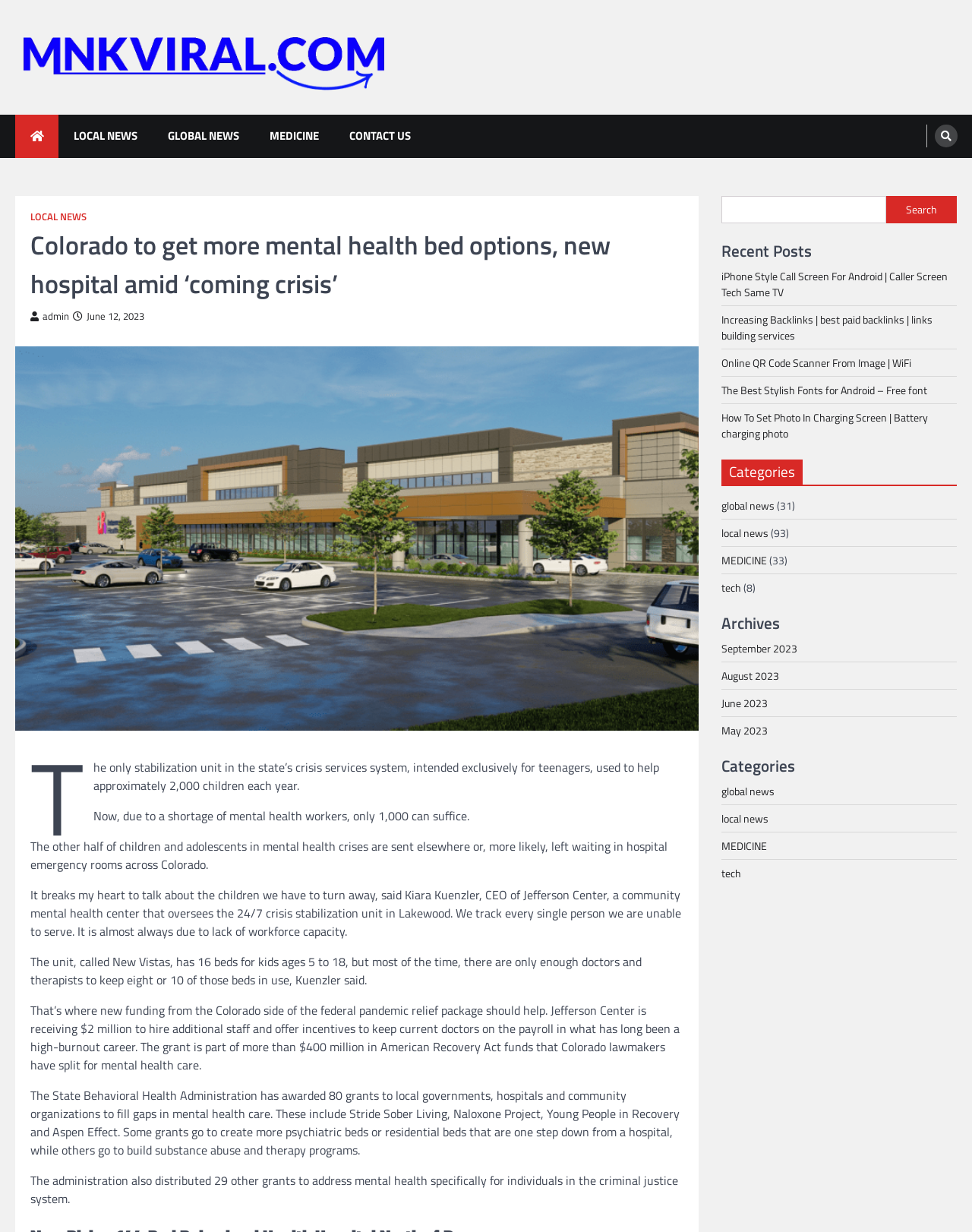Identify the bounding box coordinates of the element to click to follow this instruction: 'Visit OpenMedia's Facebook page'. Ensure the coordinates are four float values between 0 and 1, provided as [left, top, right, bottom].

None